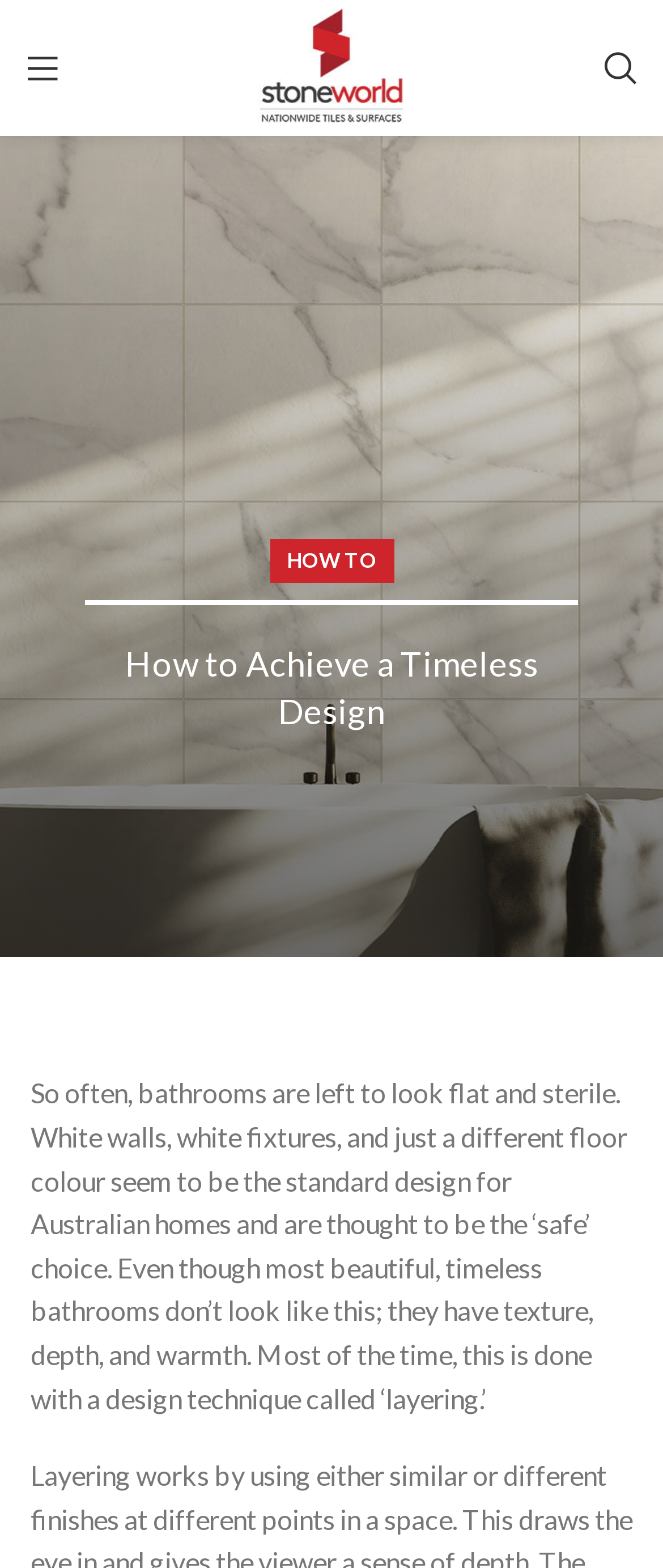Given the element description, predict the bounding box coordinates in the format (top-left x, top-left y, bottom-right x, bottom-right y), using floating point numbers between 0 and 1: aria-label="Site logo"

[0.388, 0.03, 0.612, 0.051]